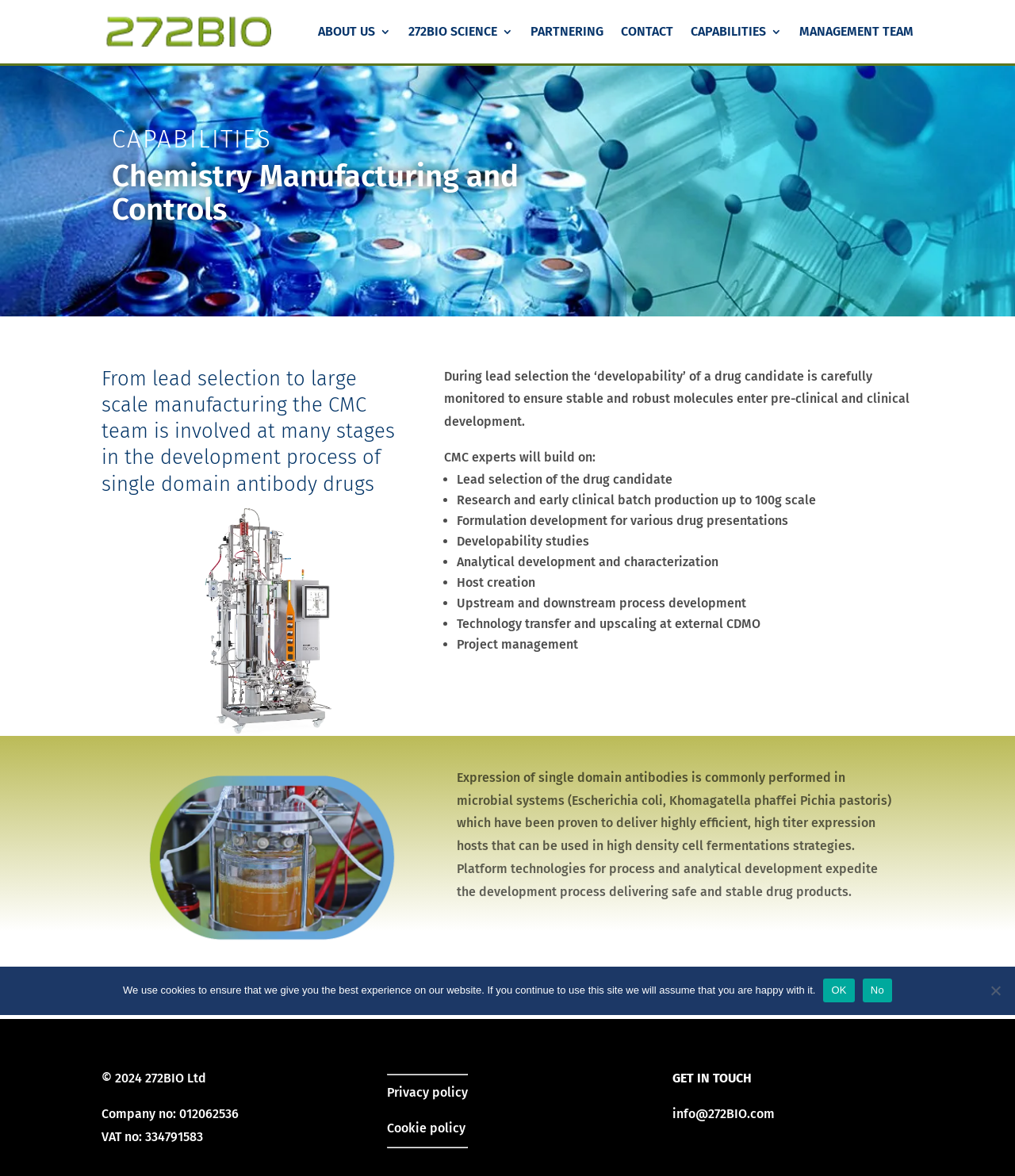Please locate the UI element described by "Privacy policy" and provide its bounding box coordinates.

[0.381, 0.923, 0.461, 0.935]